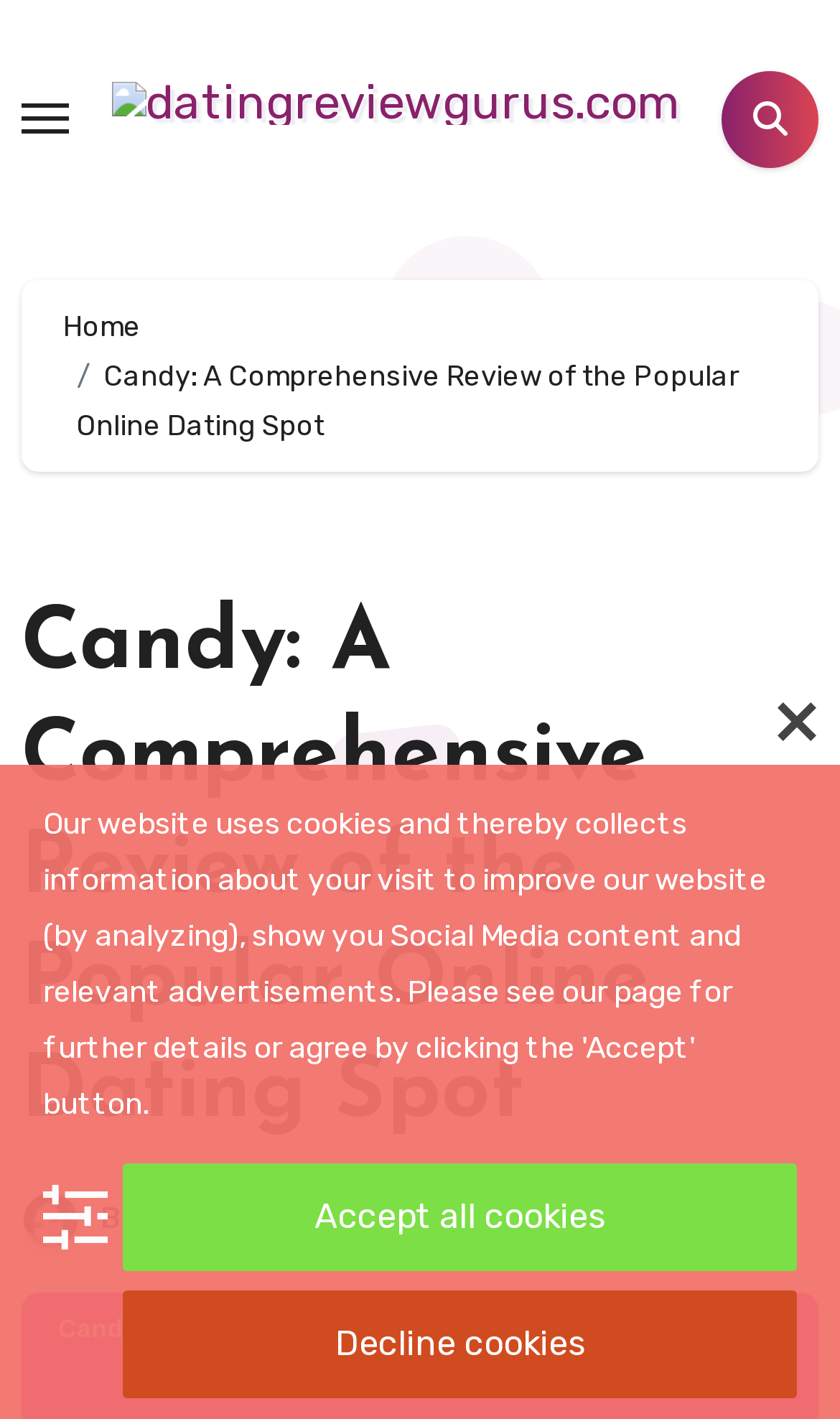What is the name of the dating app being reviewed?
From the details in the image, answer the question comprehensively.

The name of the dating app being reviewed can be found in the heading element, which states 'Candy: A Comprehensive Review of the Popular Online Dating Spot'. This heading is a prominent element on the webpage, indicating that the review is about the Candy dating app.